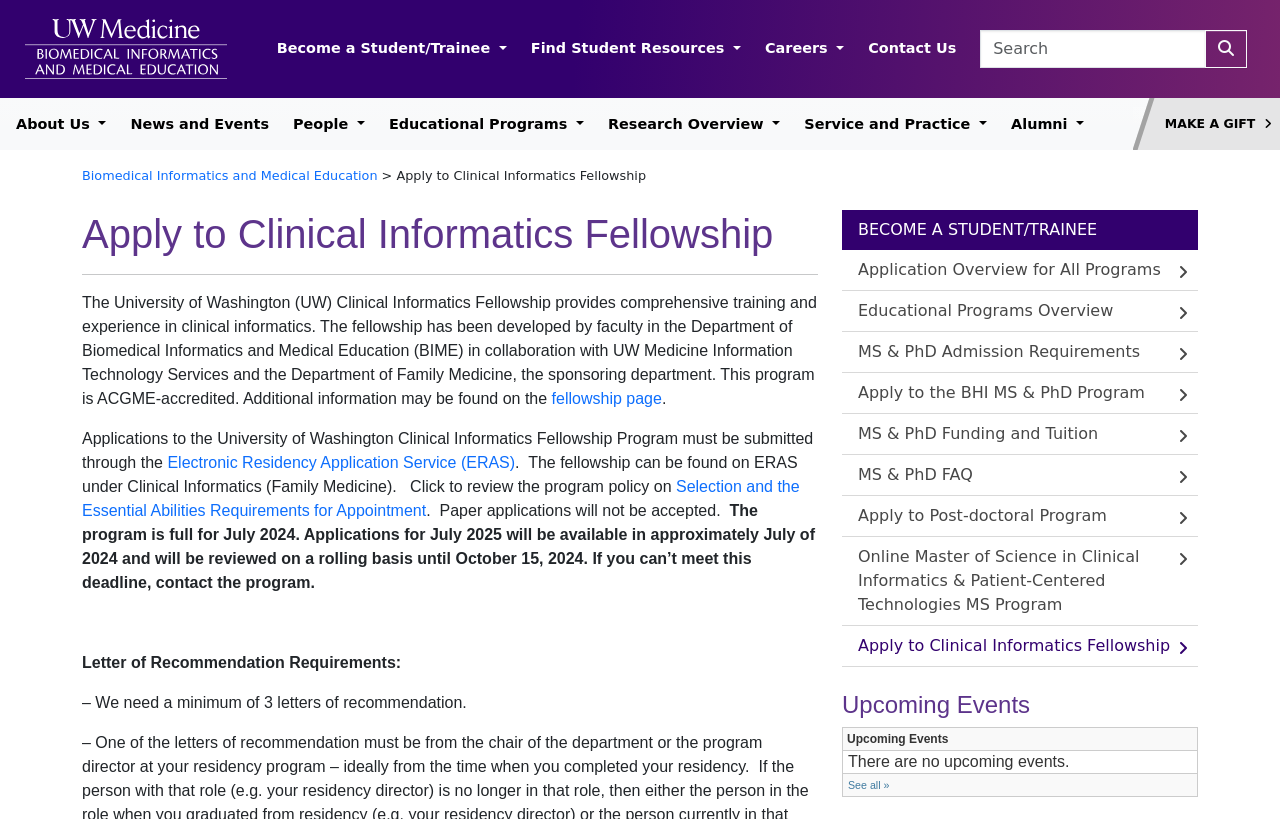Please specify the bounding box coordinates of the area that should be clicked to accomplish the following instruction: "Learn more about the fellowship page". The coordinates should consist of four float numbers between 0 and 1, i.e., [left, top, right, bottom].

[0.431, 0.476, 0.517, 0.496]